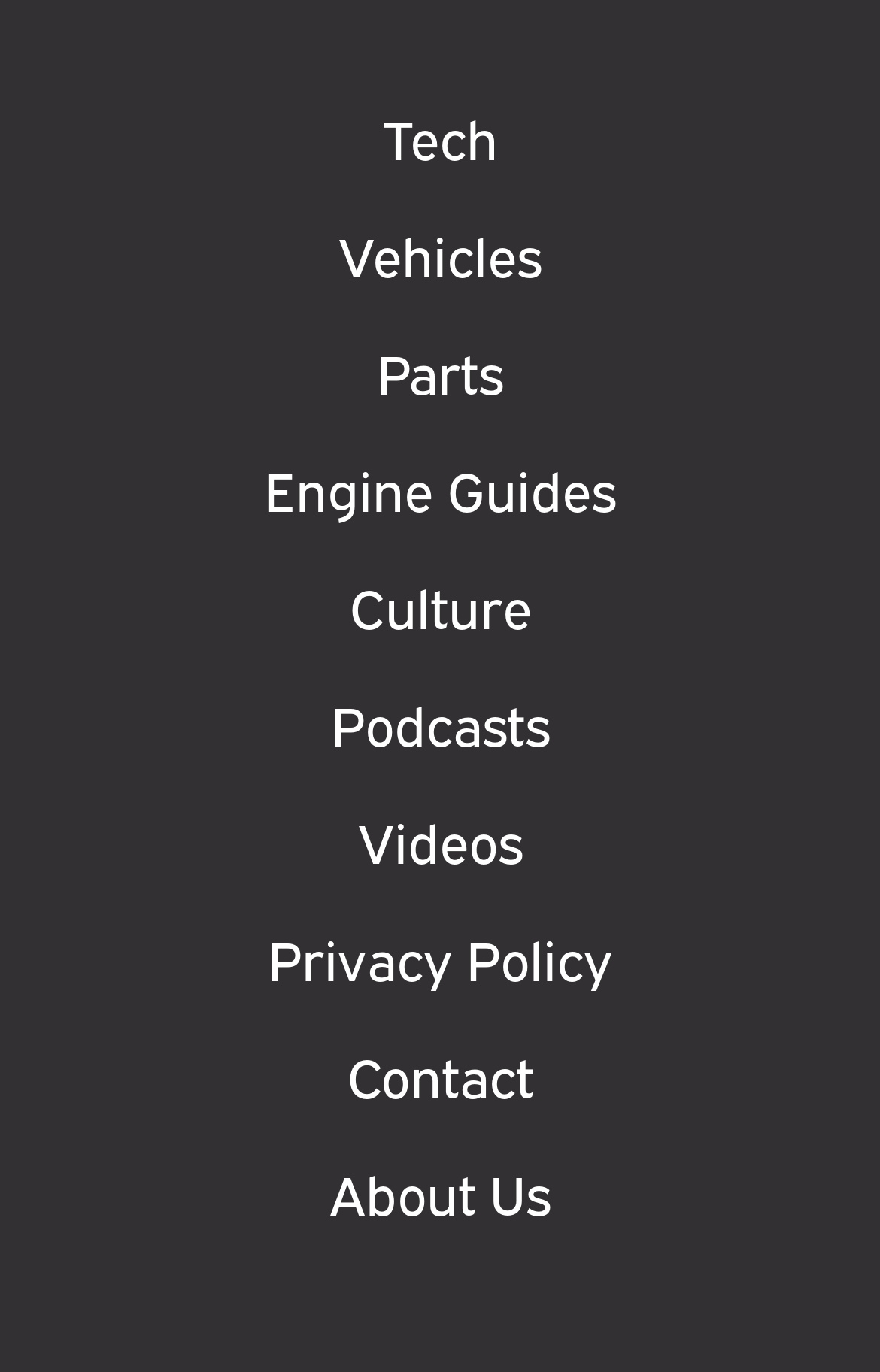Identify the coordinates of the bounding box for the element that must be clicked to accomplish the instruction: "view engine guides".

[0.3, 0.328, 0.7, 0.387]